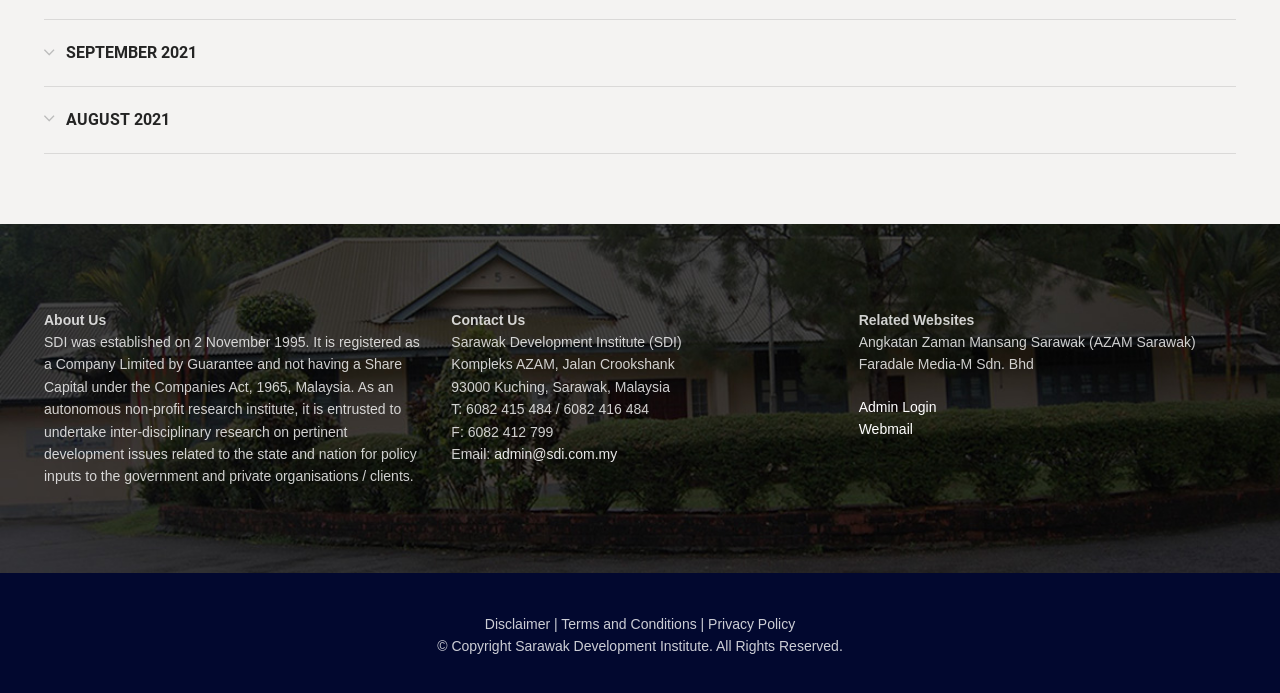Using the webpage screenshot, find the UI element described by admin@sdi.com.my. Provide the bounding box coordinates in the format (top-left x, top-left y, bottom-right x, bottom-right y), ensuring all values are floating point numbers between 0 and 1.

[0.386, 0.644, 0.482, 0.667]